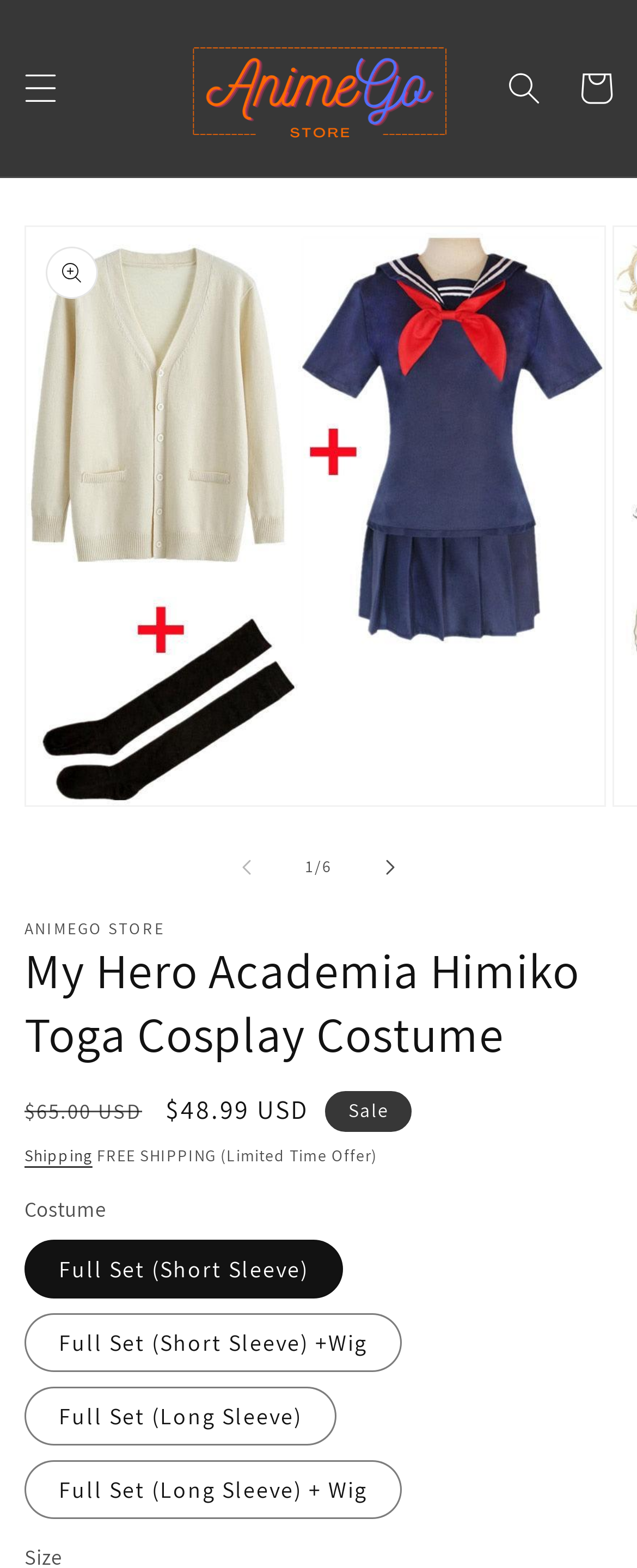What is the regular price of the costume?
Based on the image, respond with a single word or phrase.

$65.00 USD